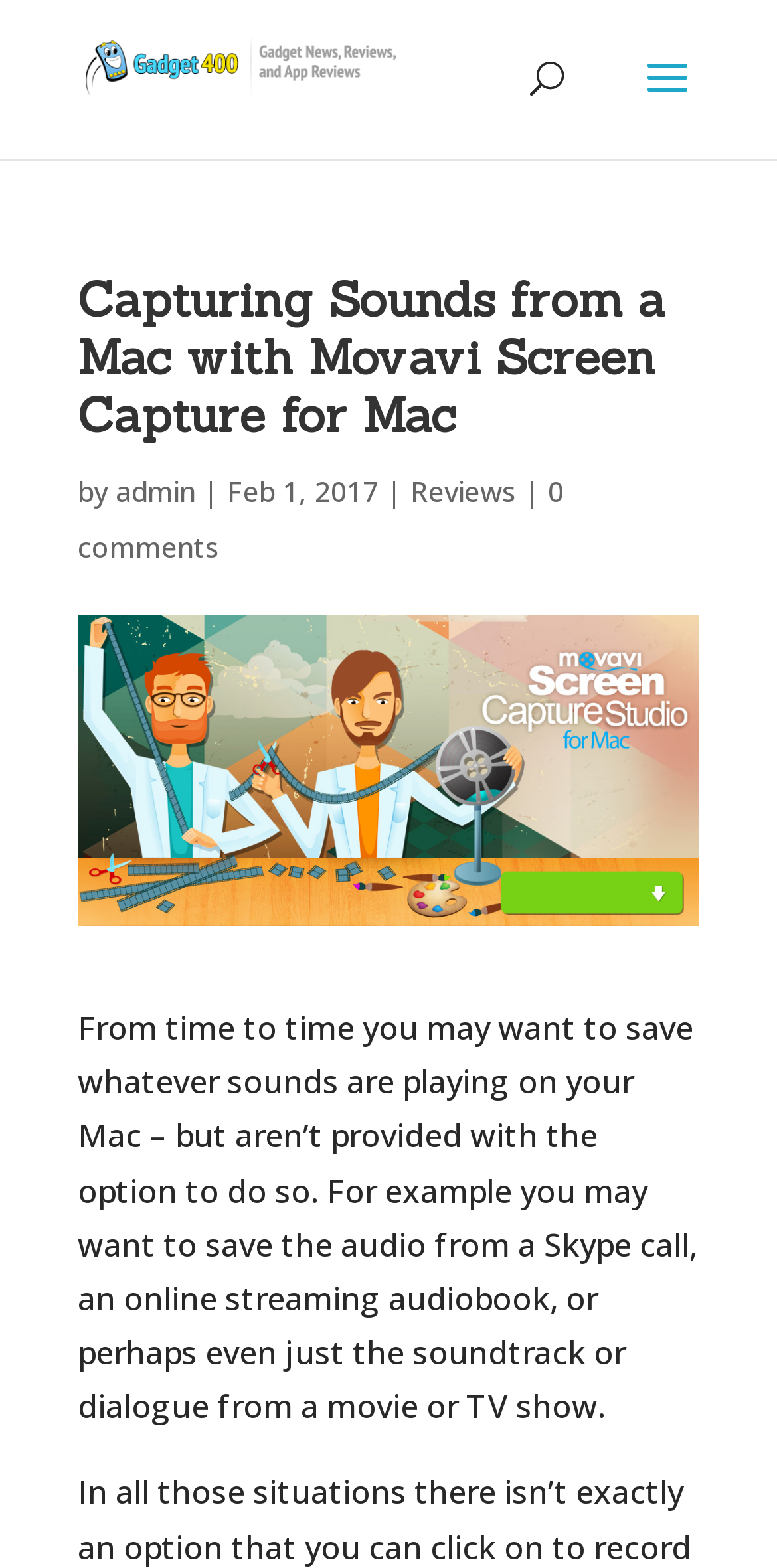Can you look at the image and give a comprehensive answer to the question:
What type of content is the article about?

The article is categorized under 'Reviews' as indicated by the link 'Reviews' located near the byline. This suggests that the article is a review of the Movavi Screen Capture for Mac software.